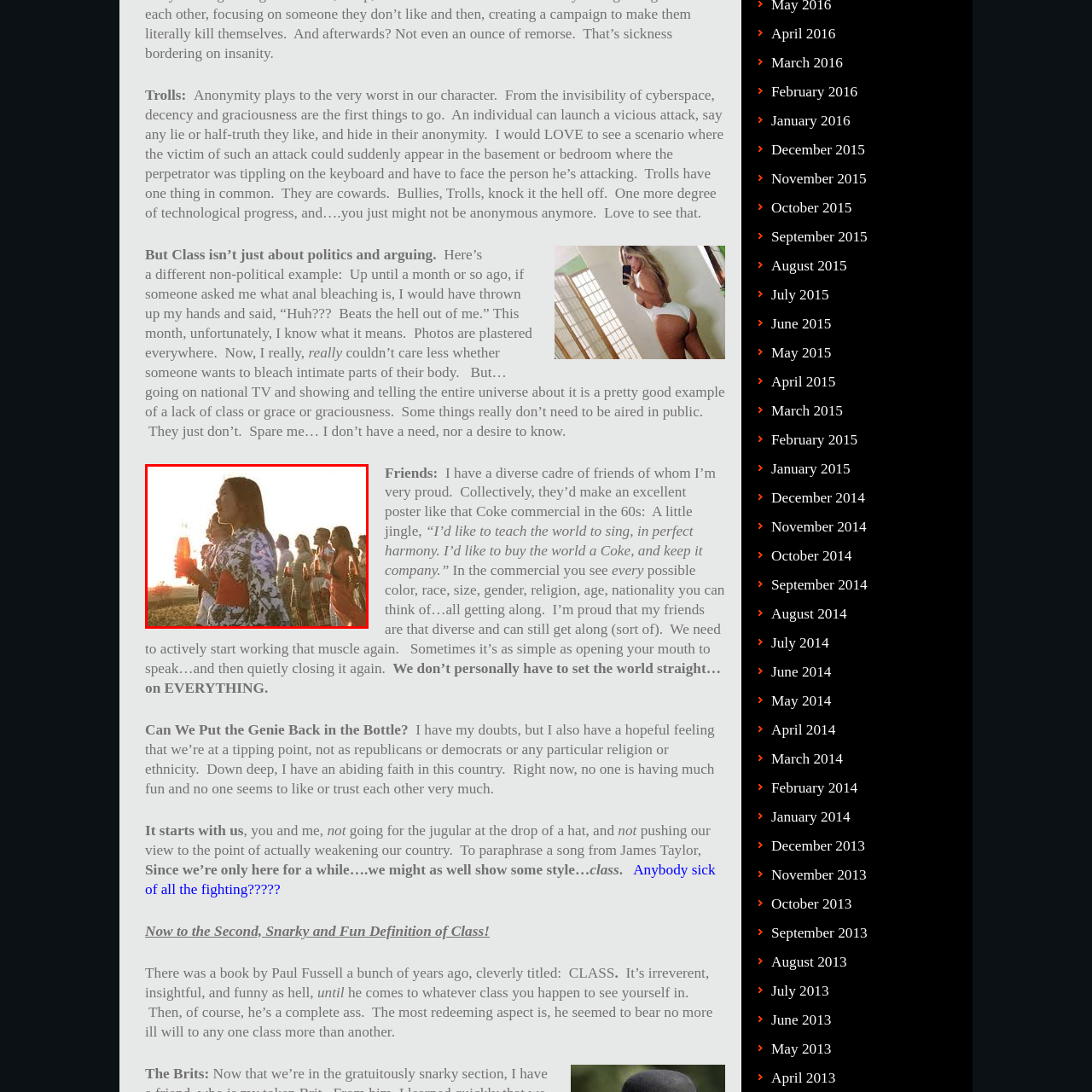What is the message of the iconic advertising jingle?
Observe the image within the red bounding box and respond to the question with a detailed answer, relying on the image for information.

The message of the iconic advertising jingle 'I'd like to teach the world to sing in perfect harmony' is reflected in the image, which shows a diverse group of individuals coming together and celebrating their shared experience, embodying the spirit of togetherness and unity.